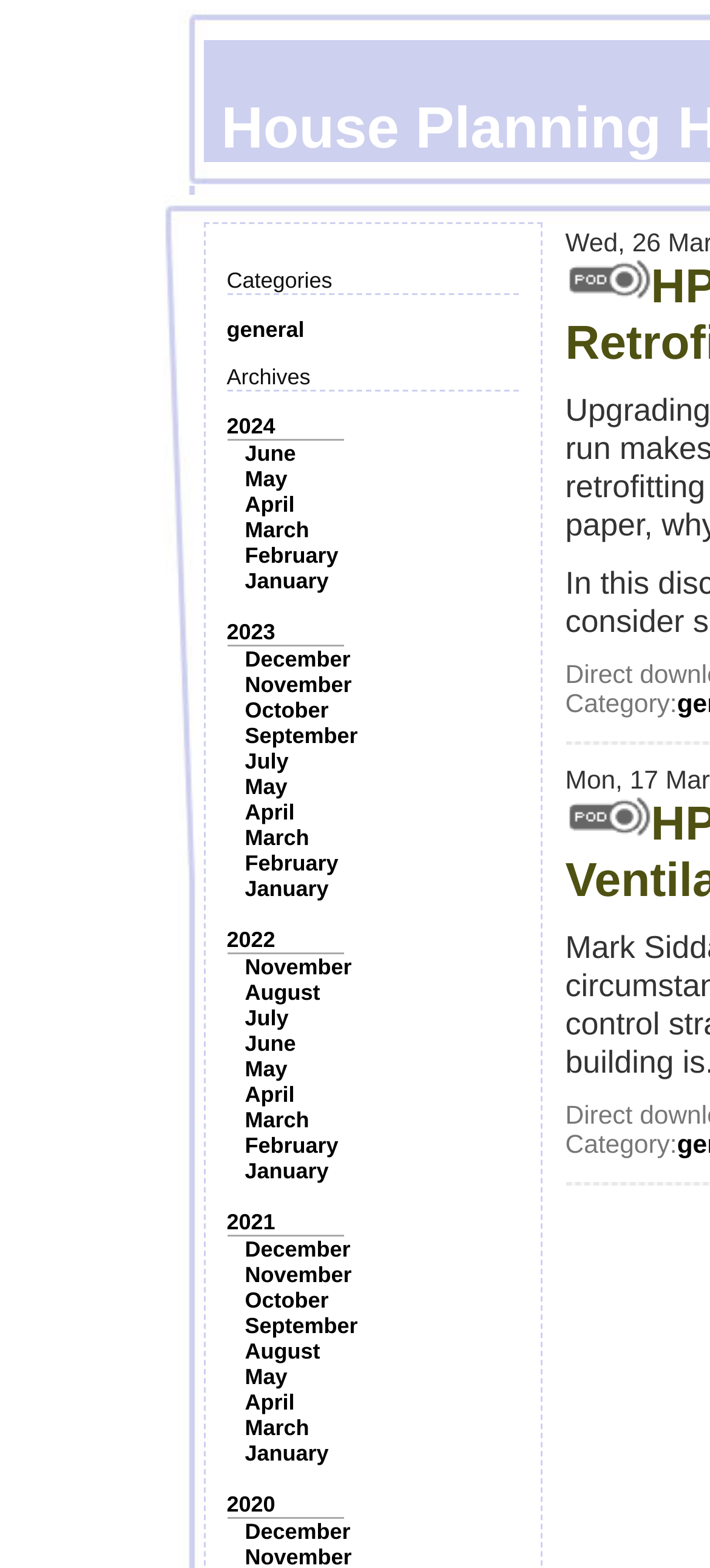Could you find the bounding box coordinates of the clickable area to complete this instruction: "Go to the June 2023 archives"?

[0.345, 0.281, 0.417, 0.297]